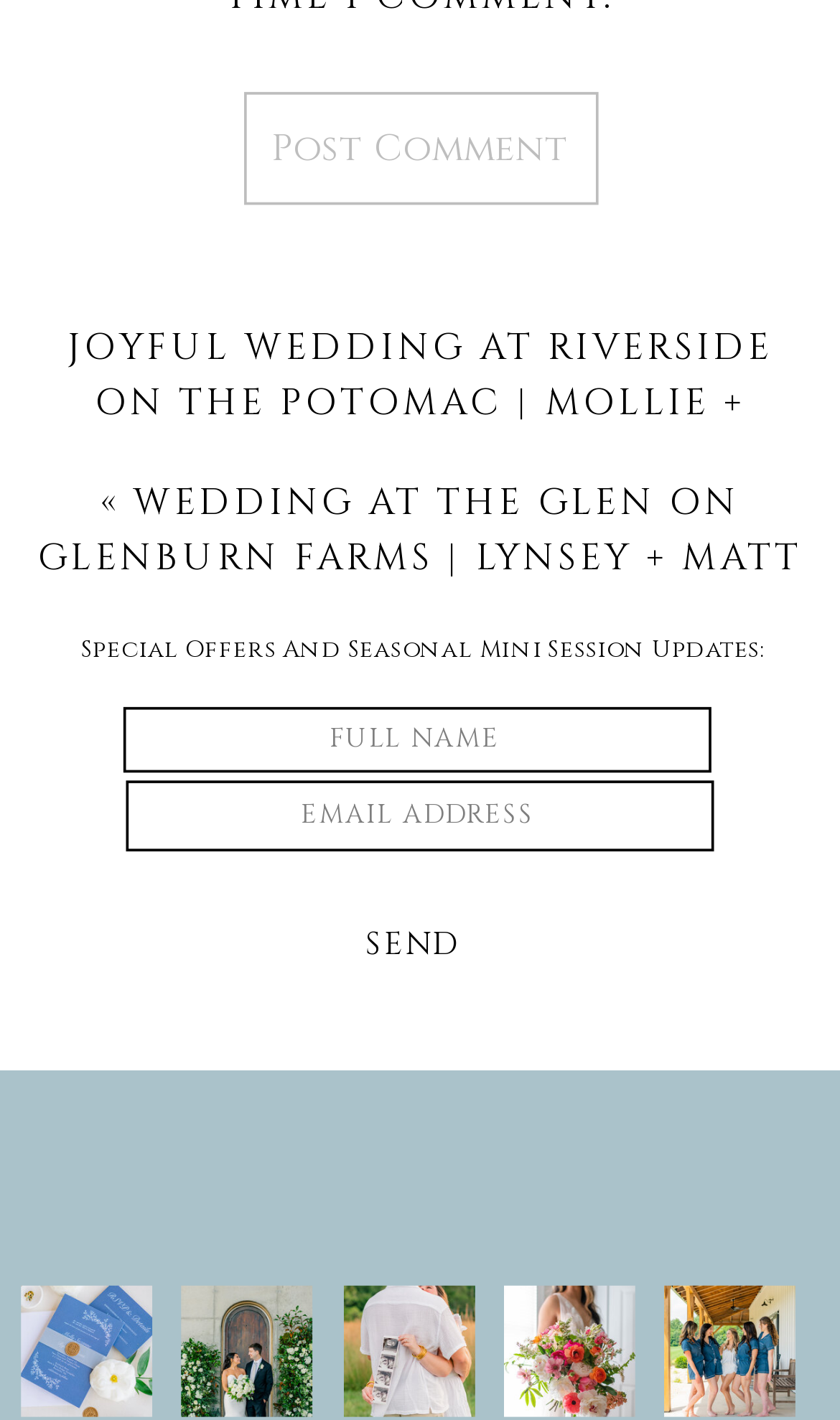How many textboxes are on the page?
Using the image, provide a concise answer in one word or a short phrase.

2